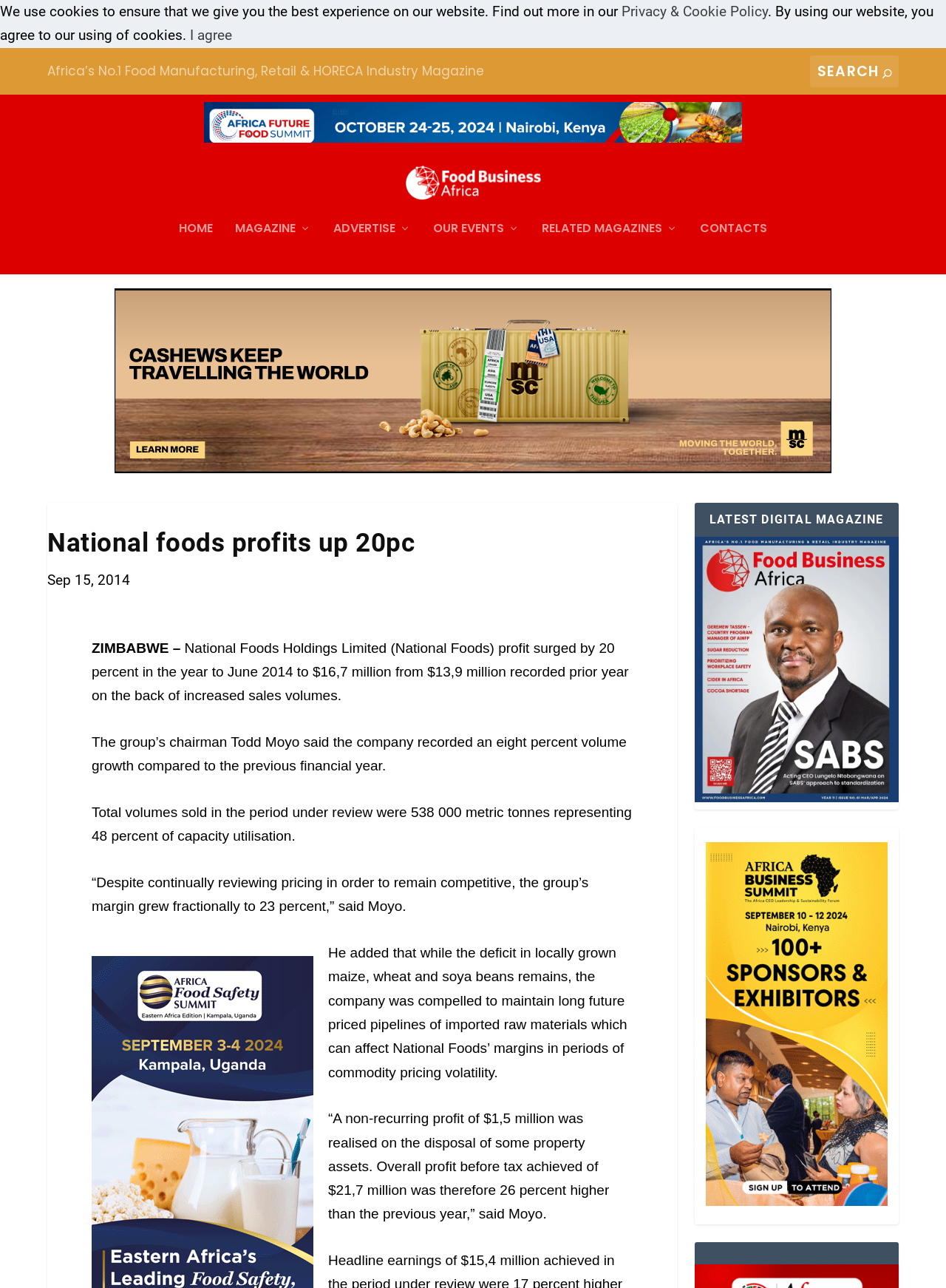What is the name of the magazine?
Look at the screenshot and respond with one word or a short phrase.

Food Business Africa Magazine